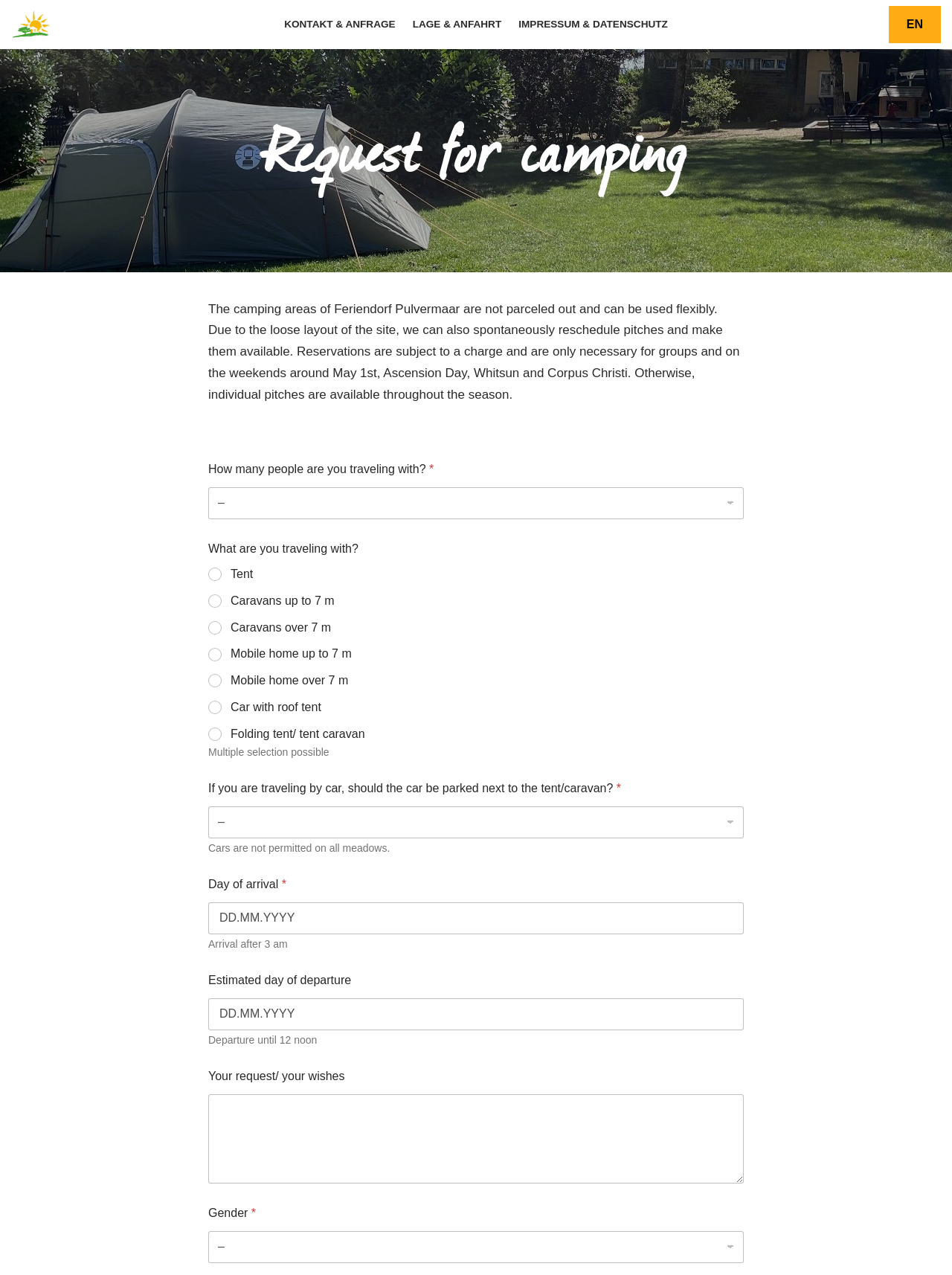Provide your answer in a single word or phrase: 
What is the format for entering dates?

DD.MM.YYYY